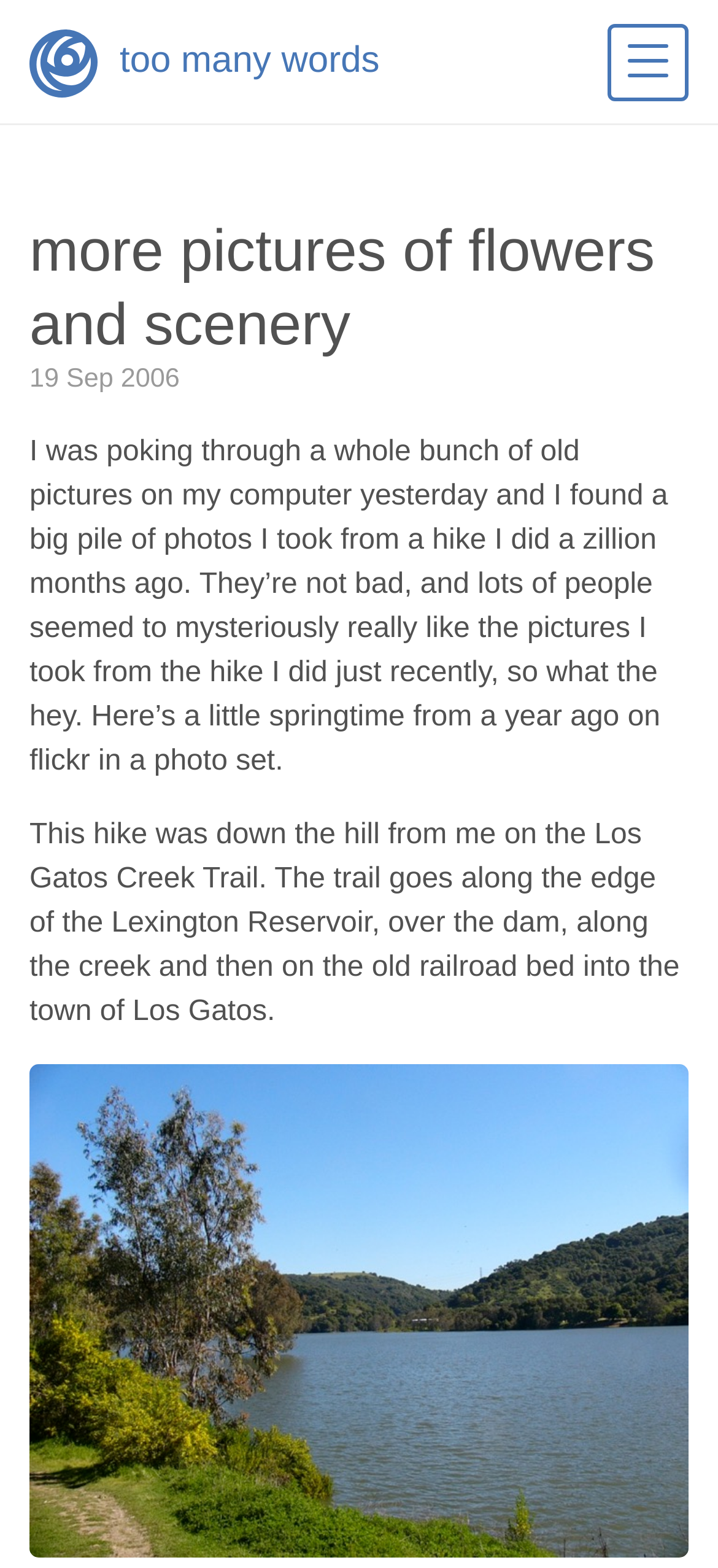Illustrate the webpage with a detailed description.

This webpage is a personal blog post by Laura Lemay, featuring pictures of flowers and scenery. At the top left corner, there is an unchecked checkbox. Next to it, there is a small image. 

The main content of the webpage is divided into sections, with headings and paragraphs of text. The first heading, "too many words", is located at the top center of the page, with a link embedded within it. Below this heading, there is a larger heading that reads "more pictures of flowers and scenery", which spans across the top of the page.

Underneath the larger heading, there is a date "19 Sep 2006" displayed. Following this date, there is a block of text that describes the author's experience of finding old pictures on their computer and deciding to share them. This text is positioned at the top center of the page.

Below this block of text, there is another paragraph that provides more context about the hike where the pictures were taken. This paragraph is located at the middle center of the page.

At the bottom of the page, there is a link that contains an image. This link is positioned at the bottom center of the page.